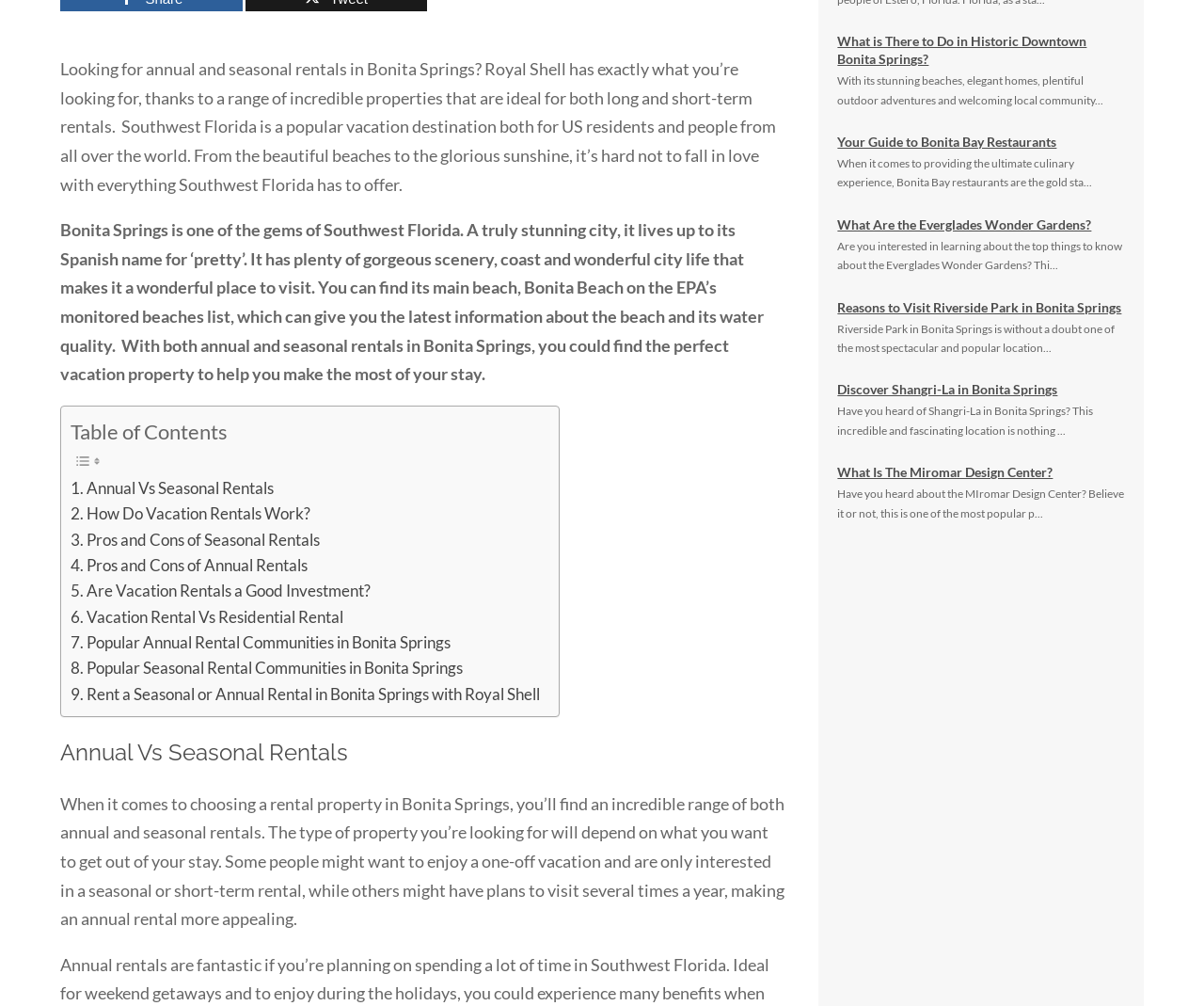Using the format (top-left x, top-left y, bottom-right x, bottom-right y), and given the element description, identify the bounding box coordinates within the screenshot: Annual Vs Seasonal Rentals

[0.059, 0.472, 0.228, 0.498]